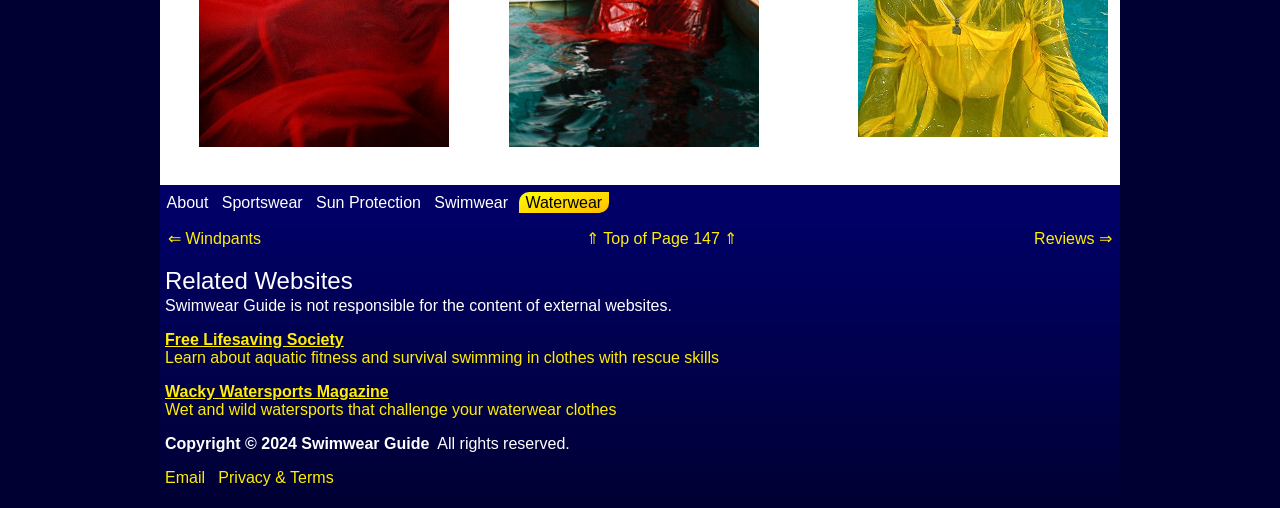What is the purpose of the Swimwear Guide according to the related websites section?
Based on the image, provide your answer in one word or phrase.

Learn about aquatic fitness and survival swimming